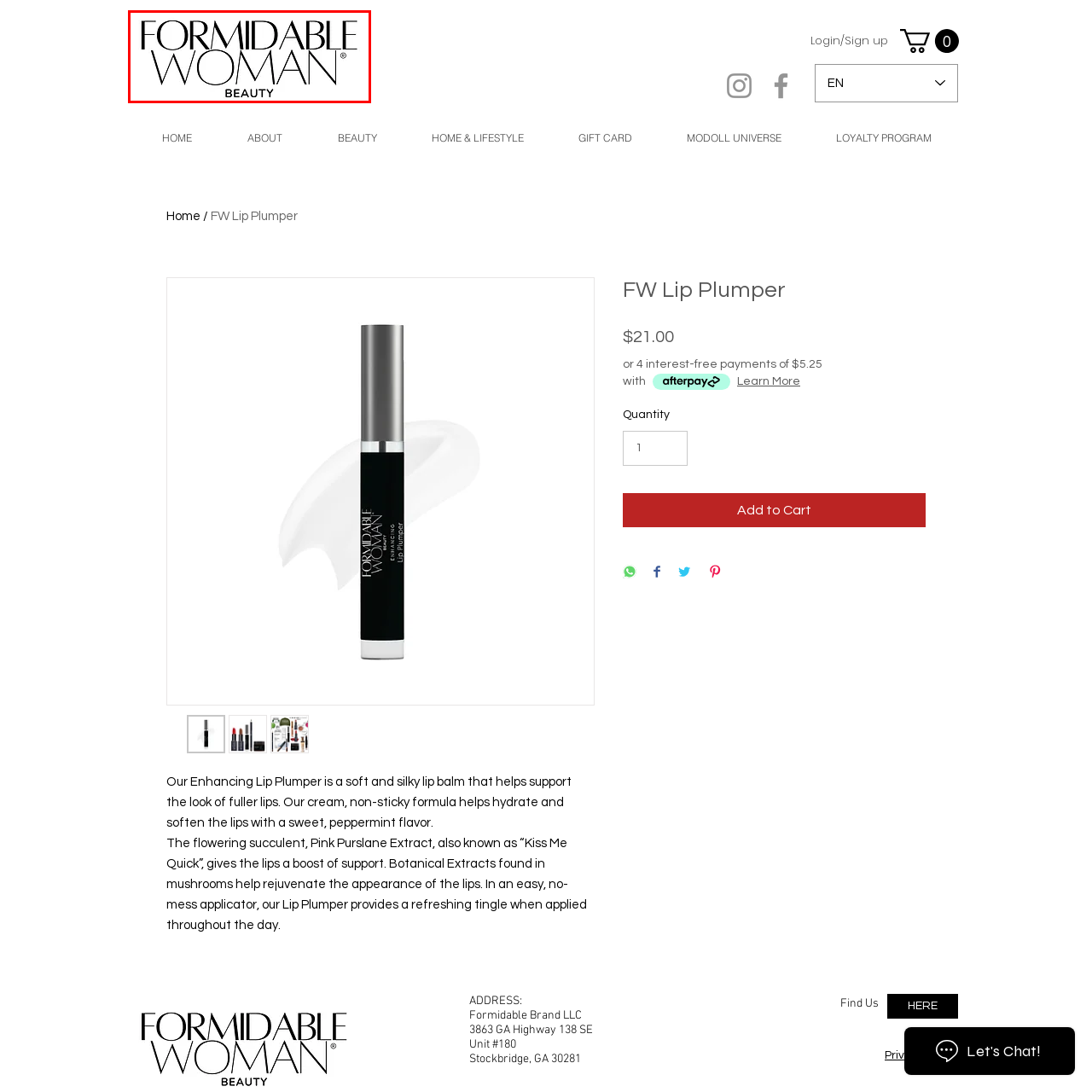Observe the image confined by the red frame and answer the question with a single word or phrase:
What does the use of uppercase letters in 'FORMIDABLE WOMAN' suggest?

Strength and resilience